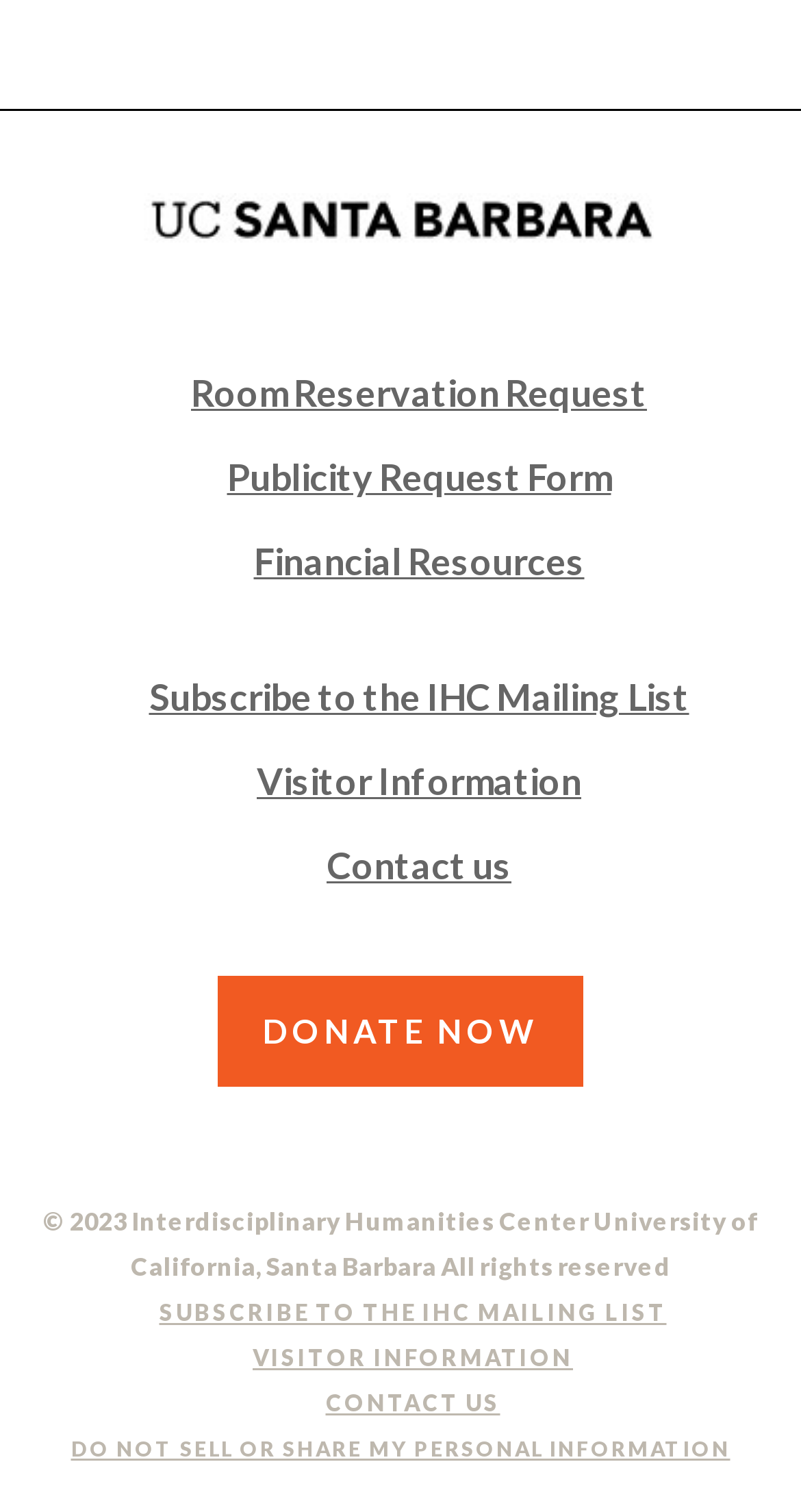Determine the bounding box coordinates for the UI element matching this description: "Room Reservation Request".

[0.085, 0.244, 0.962, 0.276]